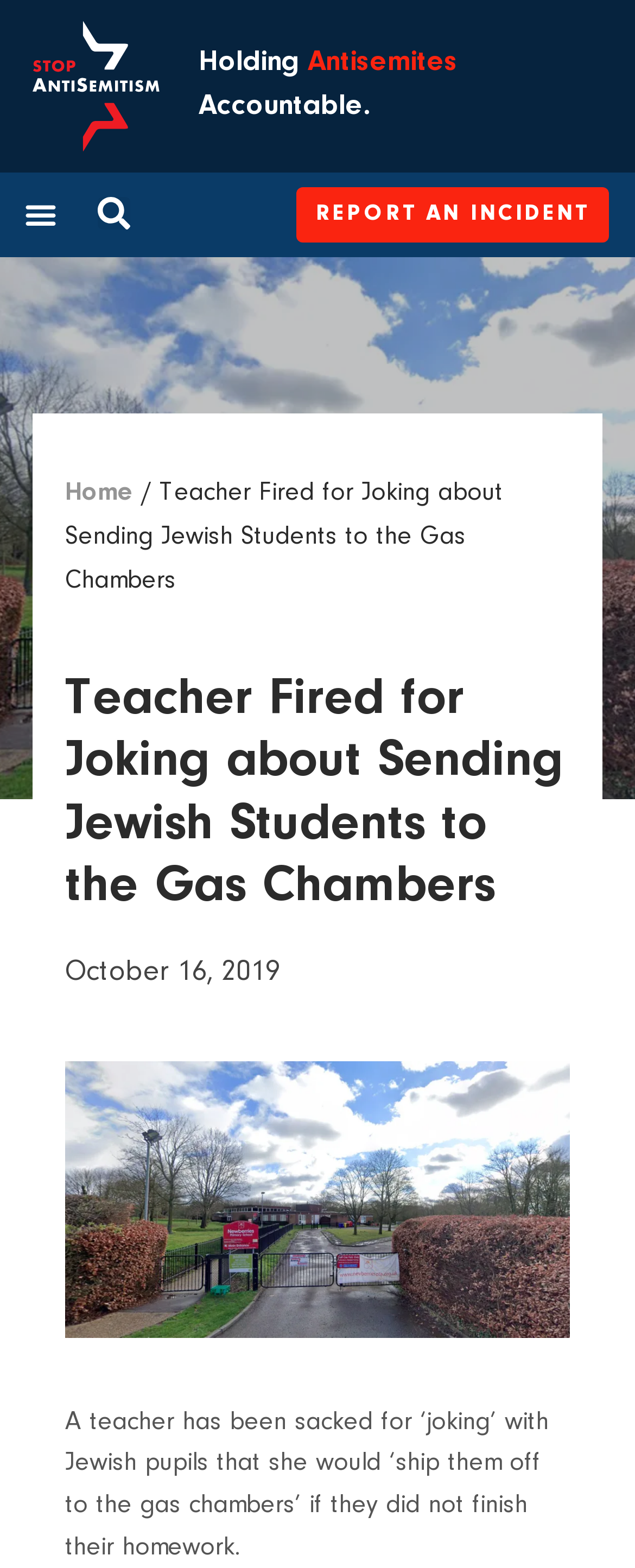Given the following UI element description: "Home", find the bounding box coordinates in the webpage screenshot.

[0.103, 0.306, 0.21, 0.323]